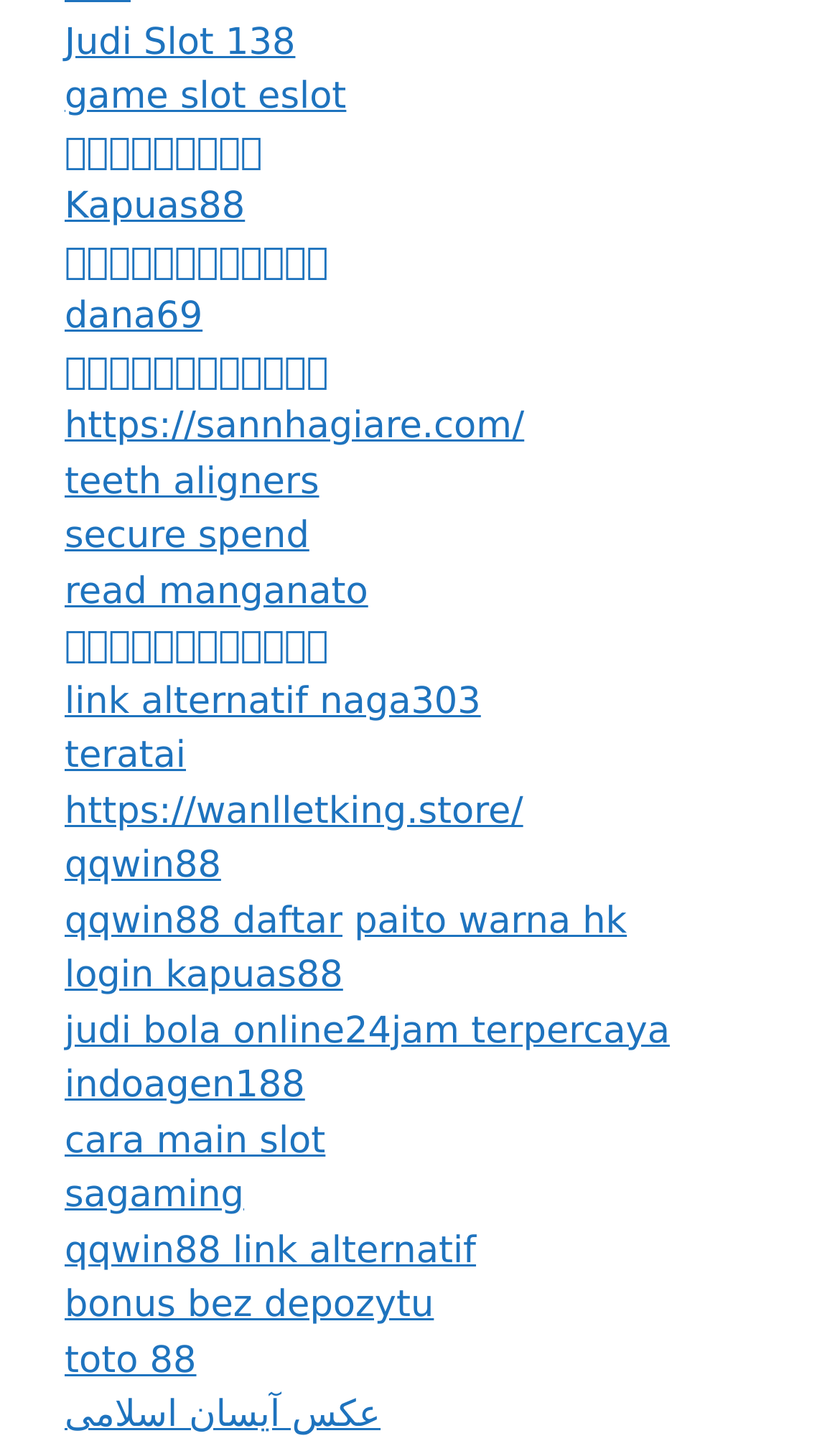Please identify the bounding box coordinates of the element's region that I should click in order to complete the following instruction: "Explore teeth aligners". The bounding box coordinates consist of four float numbers between 0 and 1, i.e., [left, top, right, bottom].

[0.077, 0.317, 0.38, 0.347]